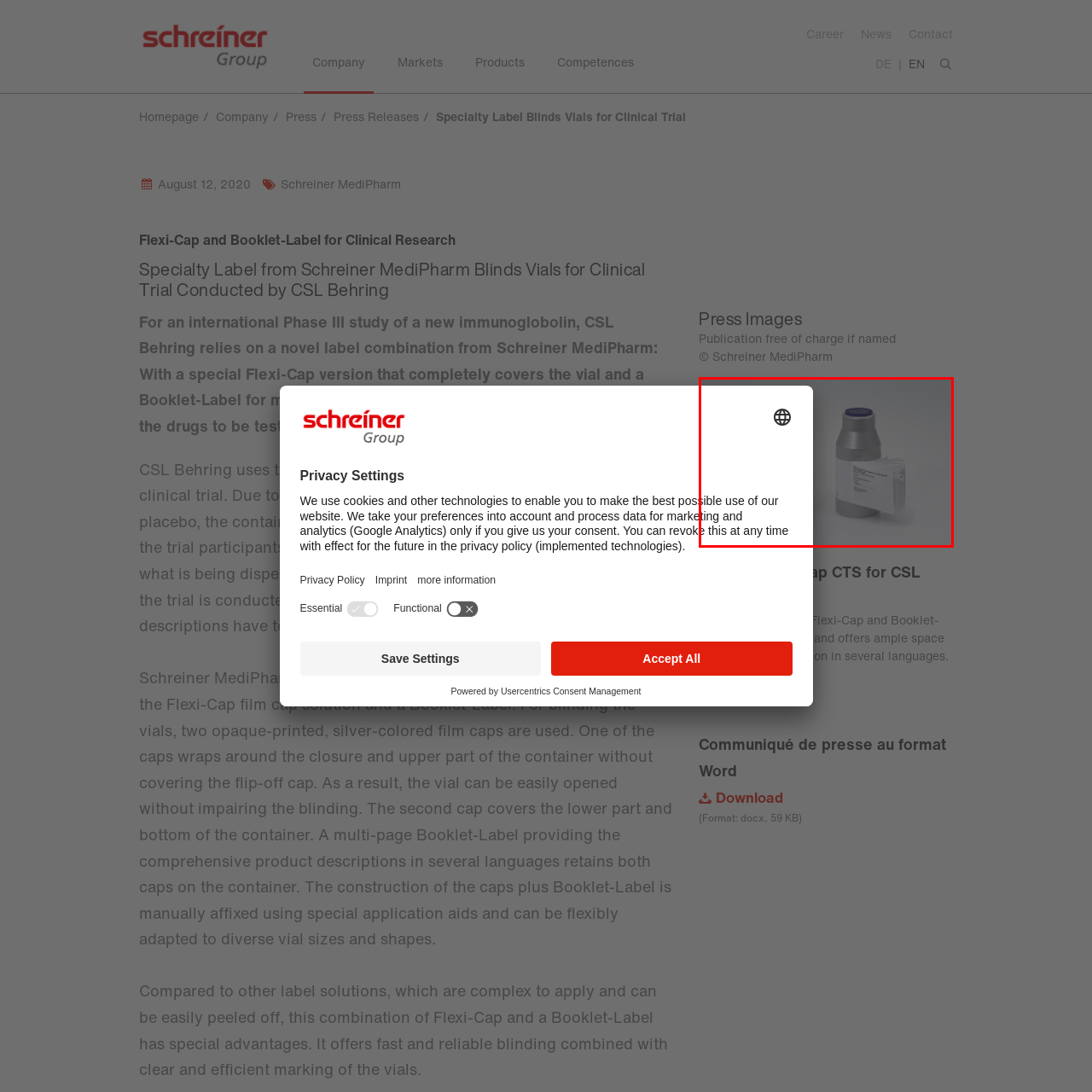Examine the segment of the image contained within the black box and respond comprehensively to the following question, based on the visual content: 
What is the likely context of this image?

The image is likely part of a press release or promotional material, highlighting the advantages of the Flexi-Cap and Booklet-Label labeling system in ensuring both user safety and regulatory compliance, and showcasing the innovative solution developed by Schreiner MediPharm.